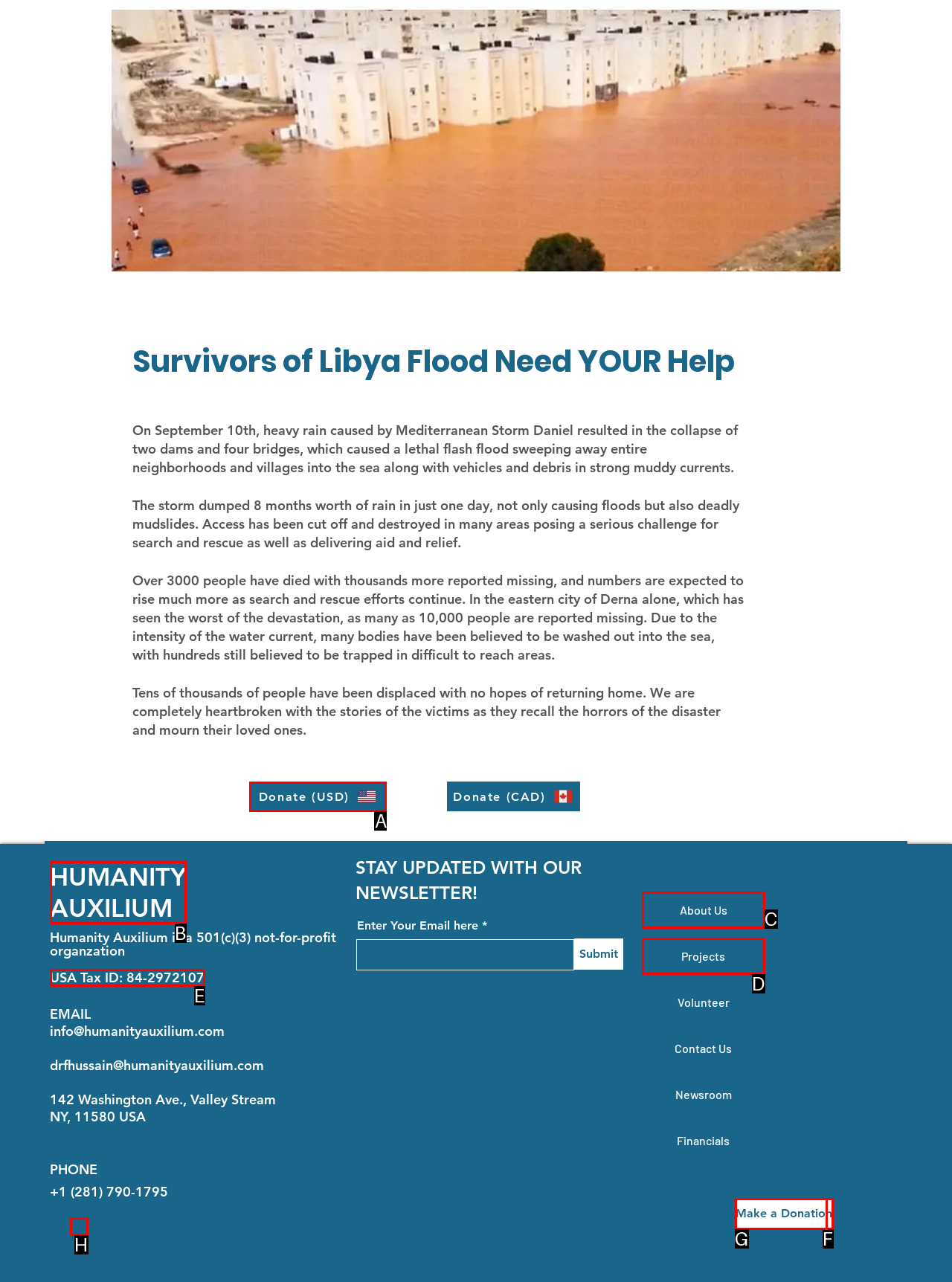Select the appropriate HTML element to click on to finish the task: Donate in USD.
Answer with the letter corresponding to the selected option.

A